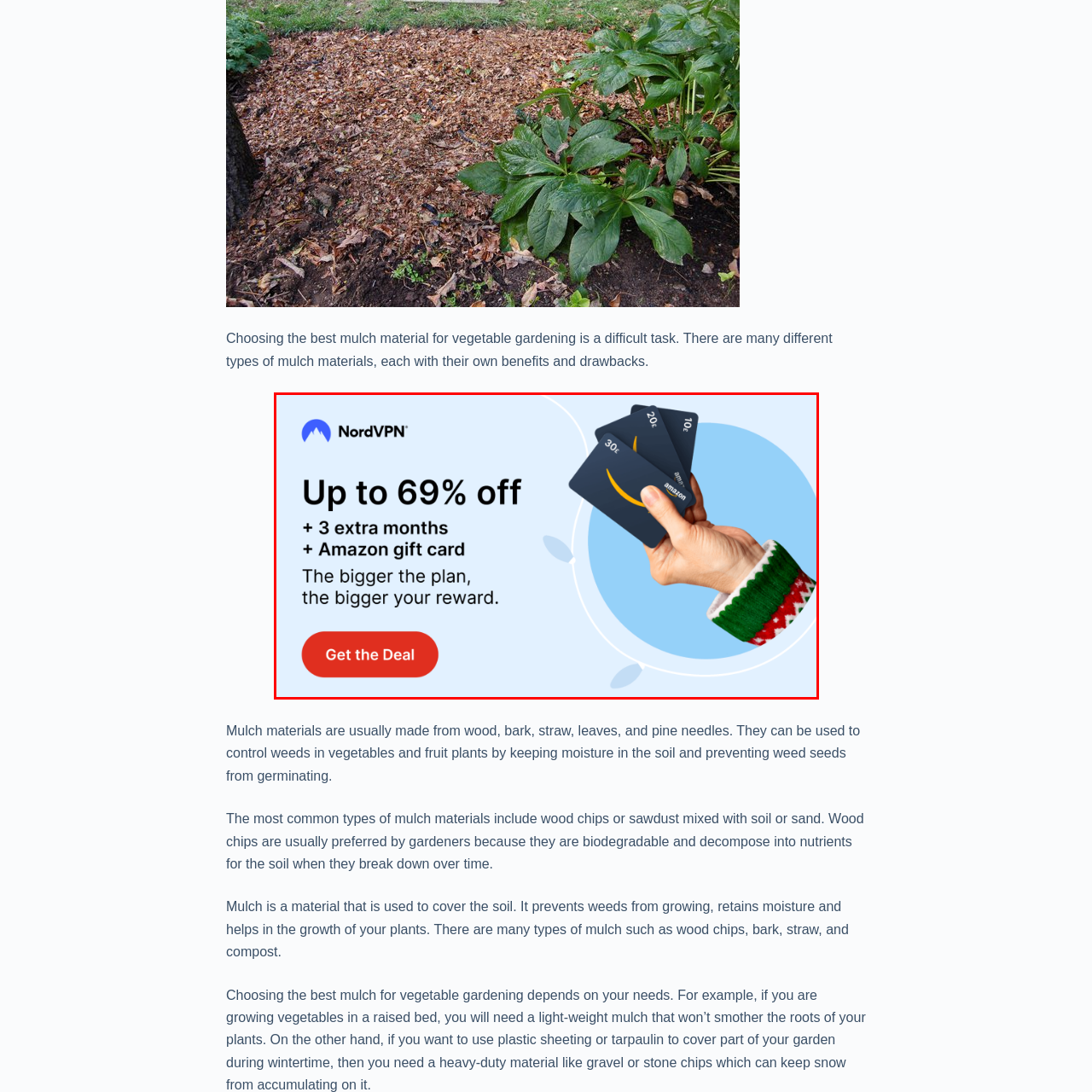Explain in detail what is depicted in the image within the red-bordered box.

The image promotes a special offer from NordVPN, highlighting significant discounts and bonuses available to customers. The visual features a hand holding multiple gift cards, emphasizing the addition of an Amazon gift card alongside the promotion. The text clearly states the offer: "Up to 69% off + 3 extra months + Amazon gift card," encouraging users to select larger plans for greater rewards. The background includes playful, light graphics, enhancing the appeal of the offer, and a prominent button invites viewers to "Get the Deal." This eye-catching advertisement aims to attract potential customers by showcasing both substantial savings and enticing incentives for signing up.